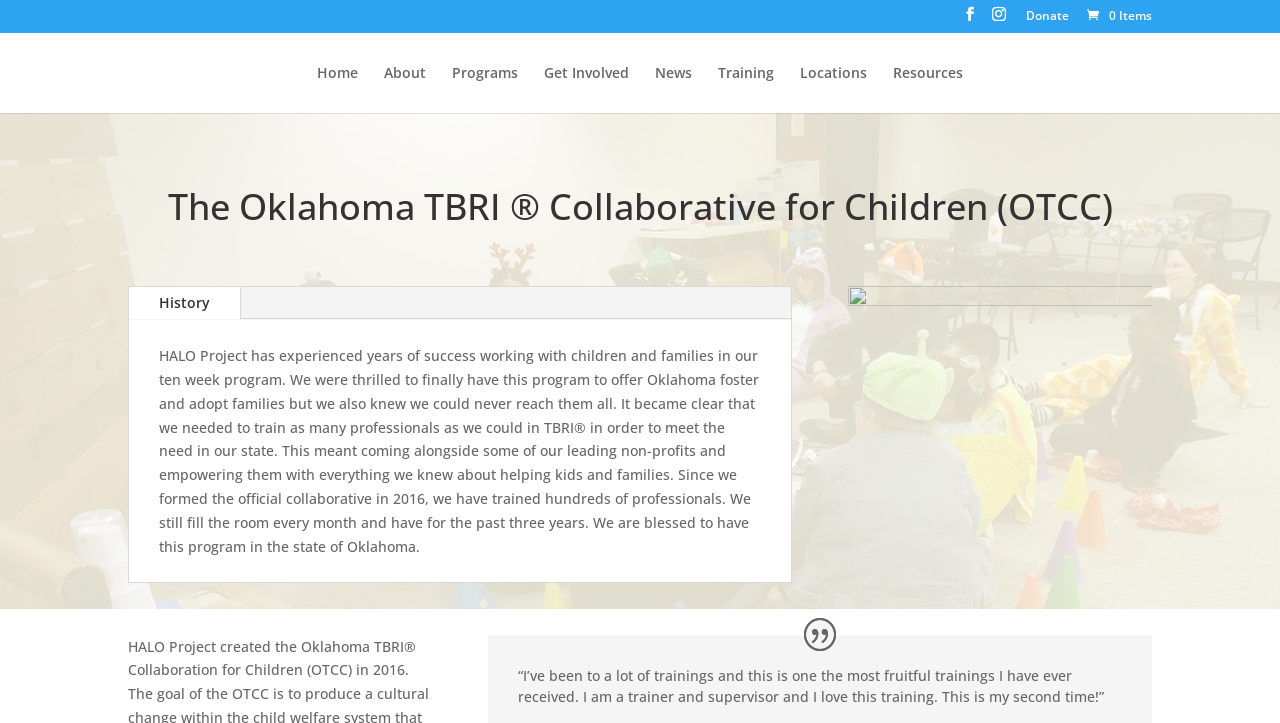Using the elements shown in the image, answer the question comprehensively: How many professionals have been trained by OTCC?

The number of professionals trained by OTCC can be found in the StaticText element, which states 'we have trained hundreds of professionals'.